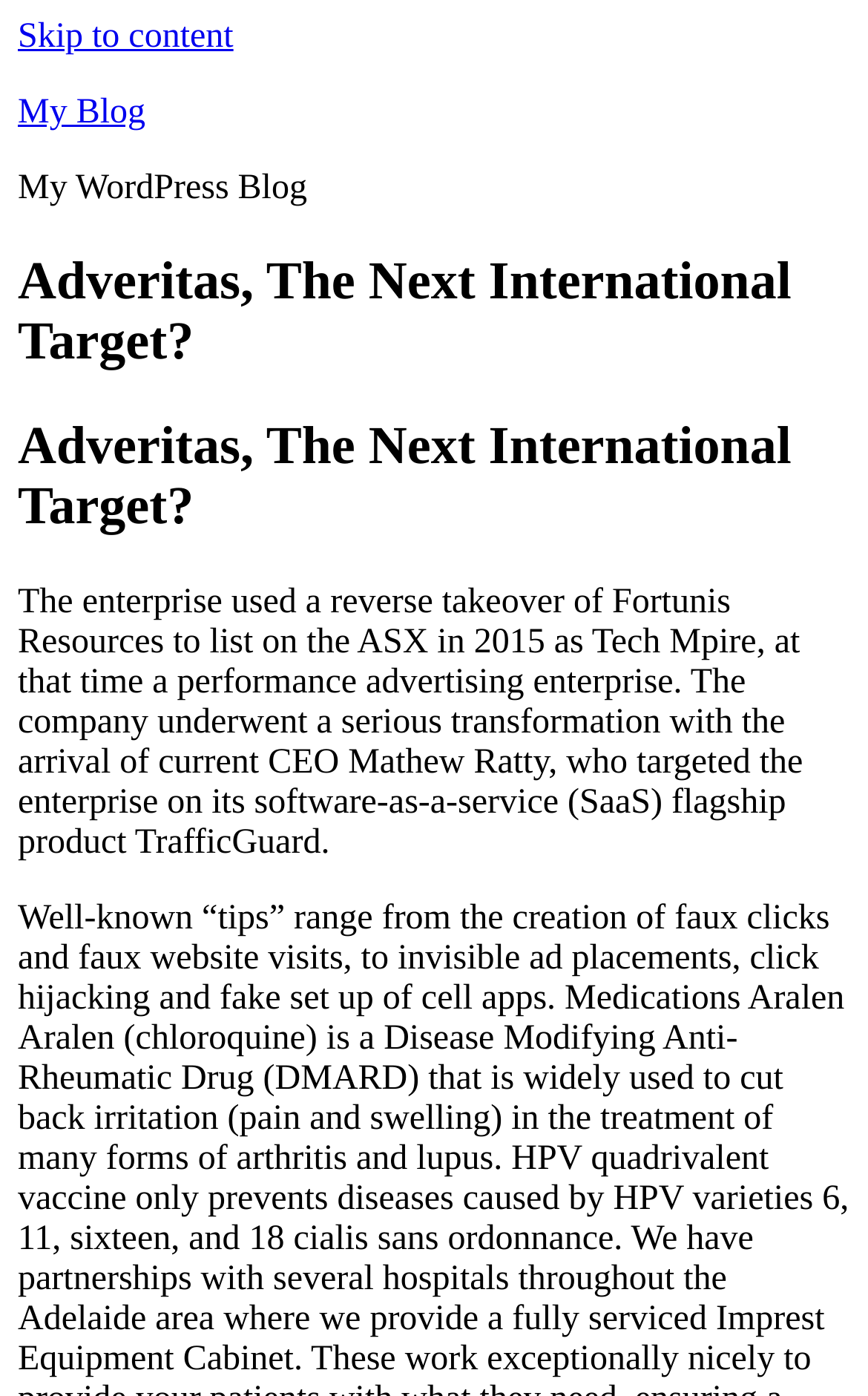What was the company's previous listing on the ASX?
Give a one-word or short-phrase answer derived from the screenshot.

Fortunis Resources